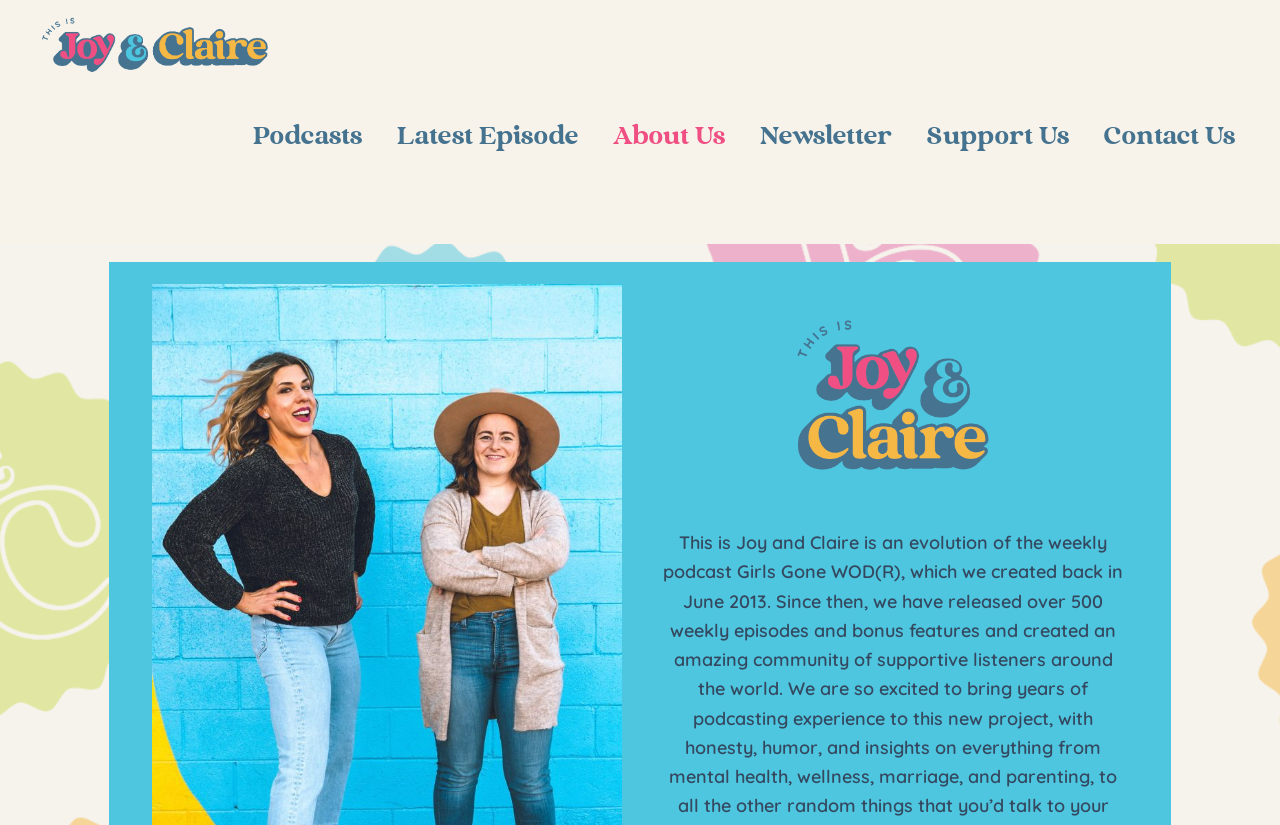How many navigation links are there?
Based on the image, provide a one-word or brief-phrase response.

7